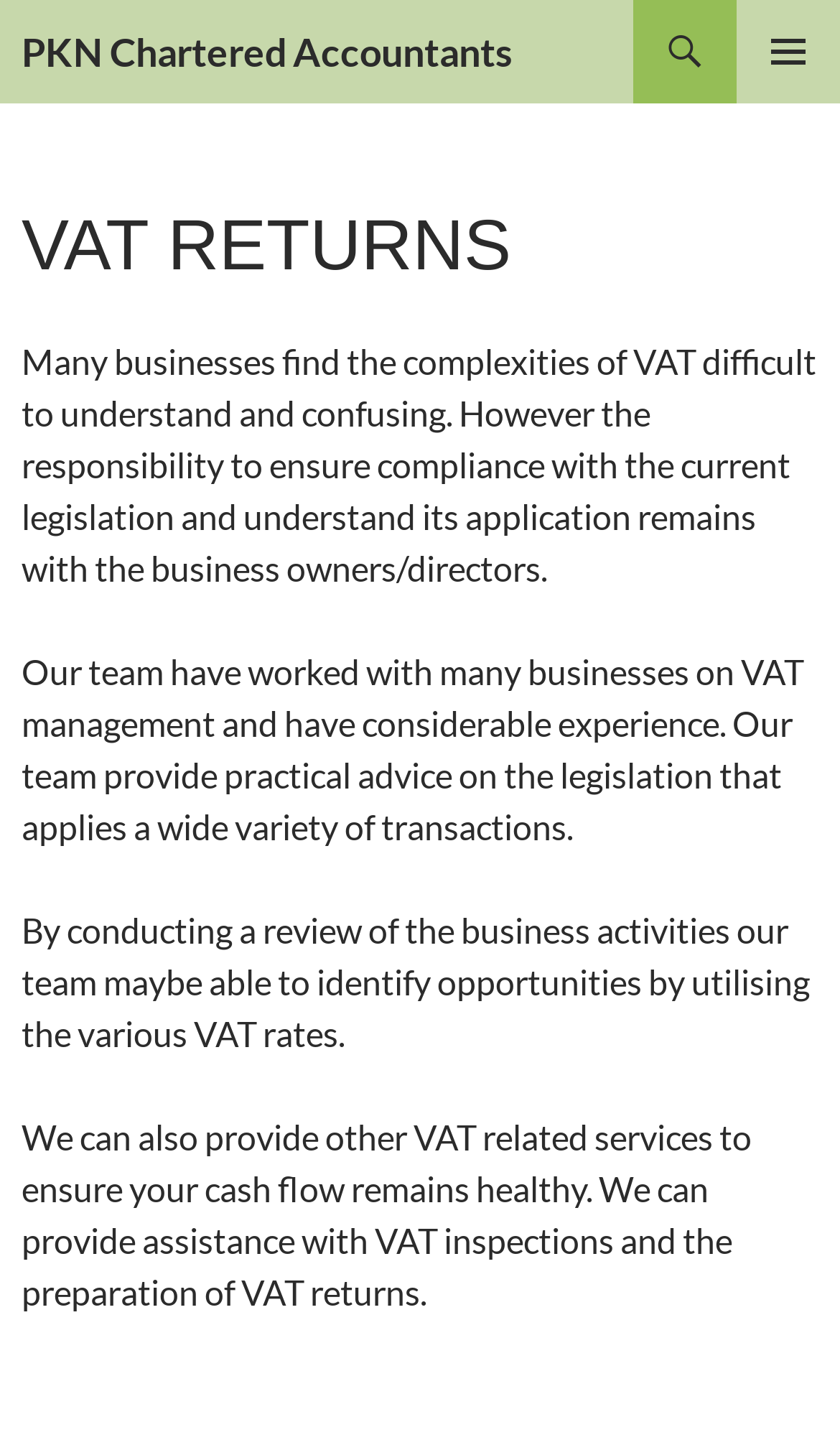Please provide a comprehensive answer to the question below using the information from the image: What is the purpose of the team mentioned on the webpage?

I inferred the purpose of the team by reading the static text elements on the webpage, which describe the team's experience and services related to VAT management, such as providing practical advice and conducting reviews of business activities.